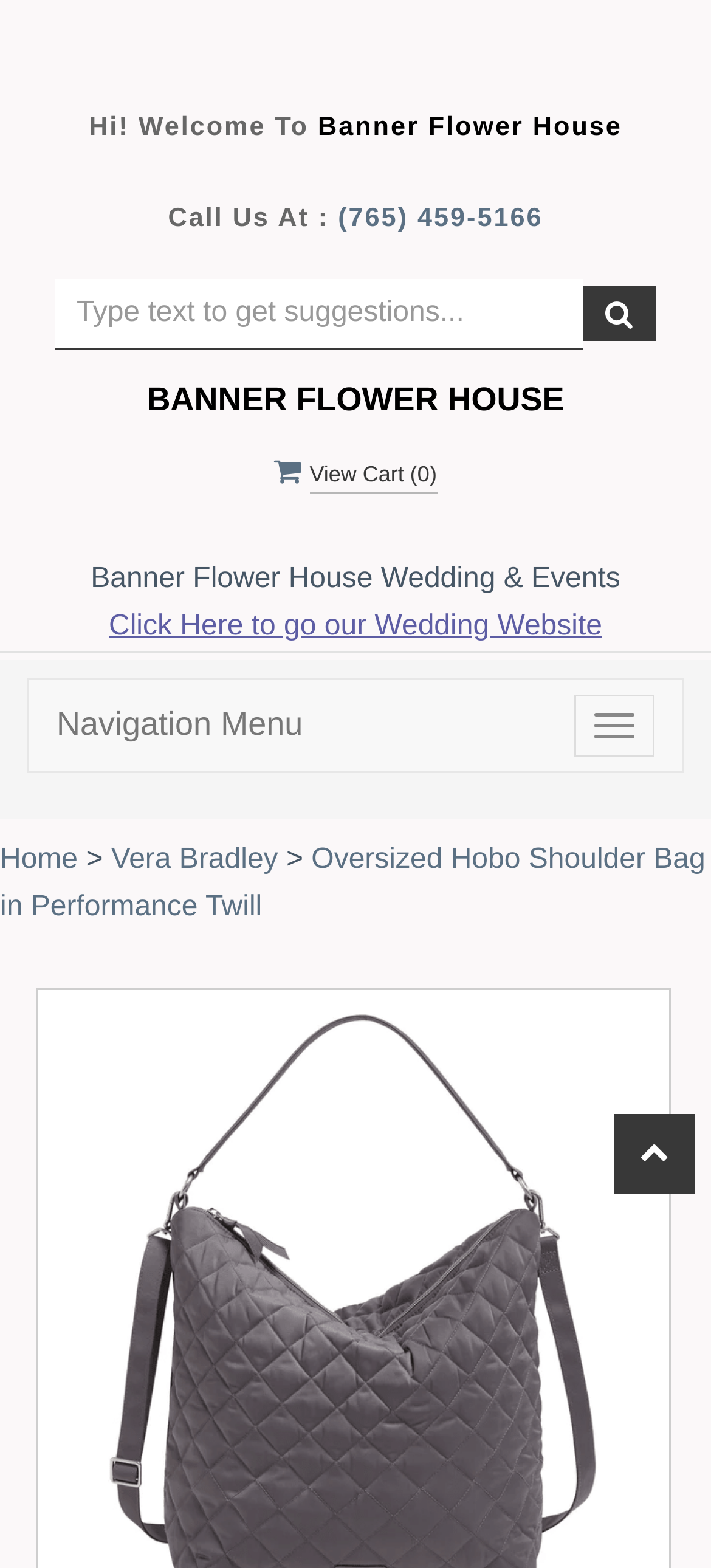Please mark the clickable region by giving the bounding box coordinates needed to complete this instruction: "Click the home link".

[0.0, 0.538, 0.109, 0.558]